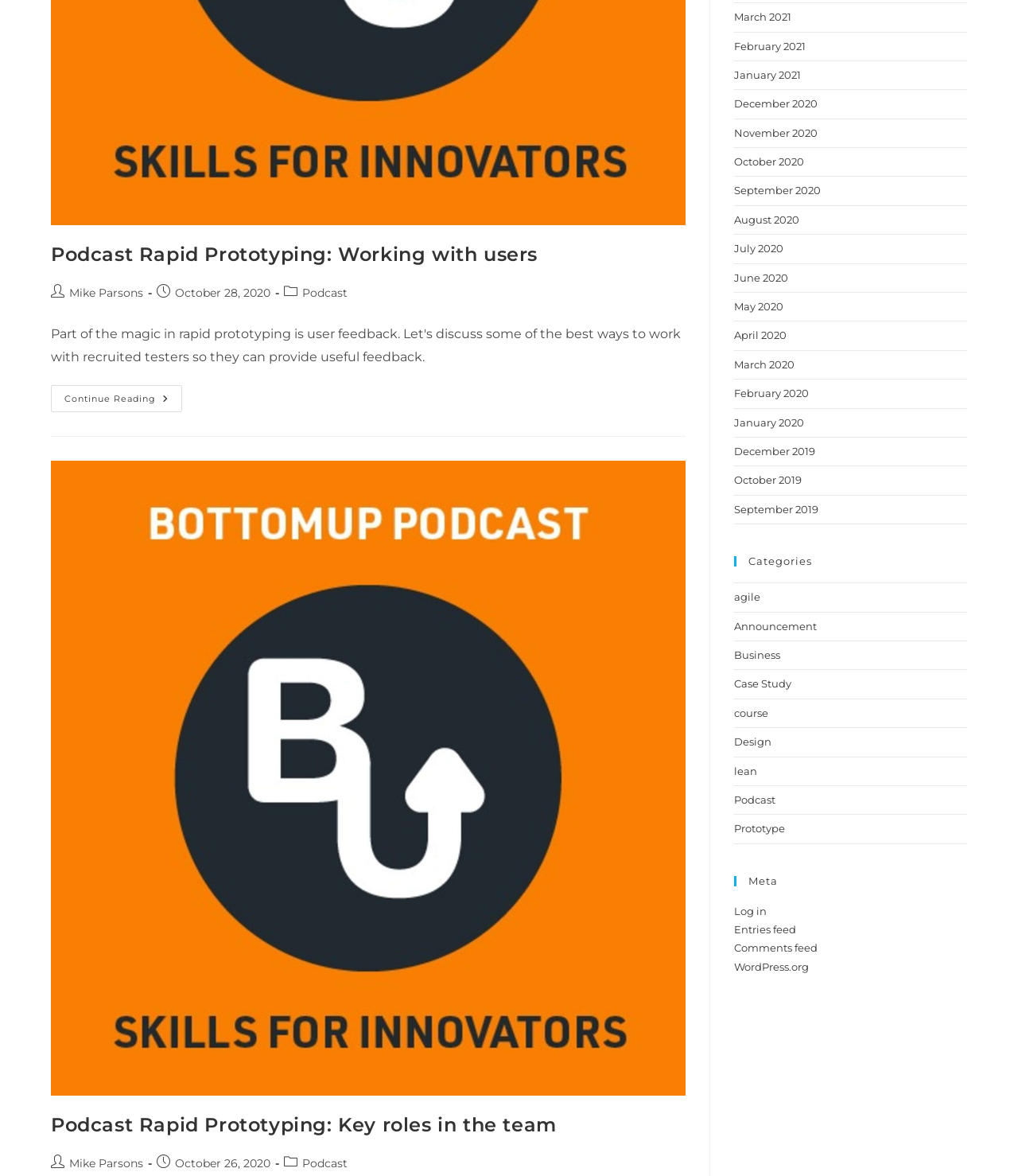Determine the bounding box for the UI element that matches this description: "May 2020".

[0.721, 0.255, 0.77, 0.266]